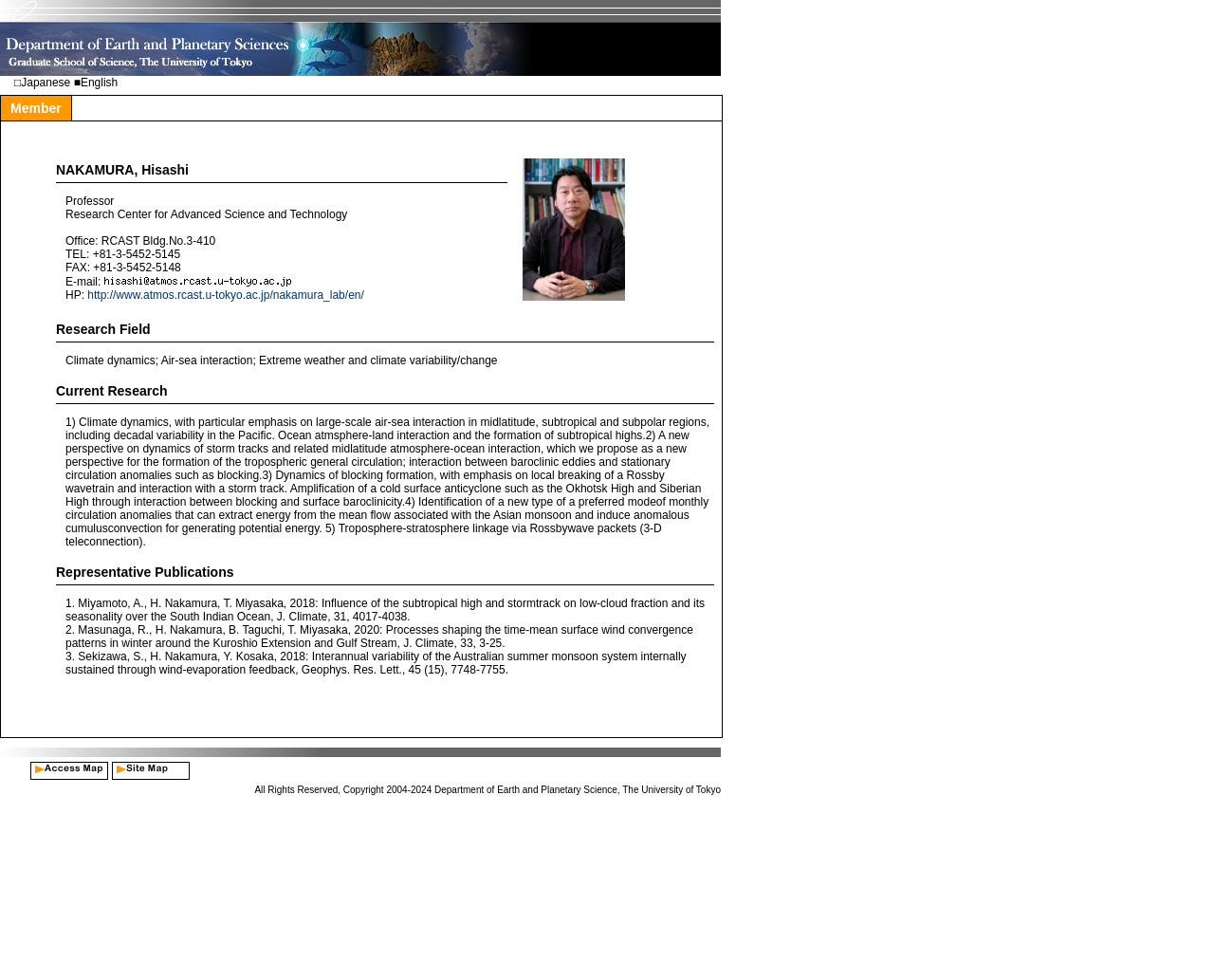What is the professor's name?
Examine the screenshot and reply with a single word or phrase.

NAKAMURA, Hisashi